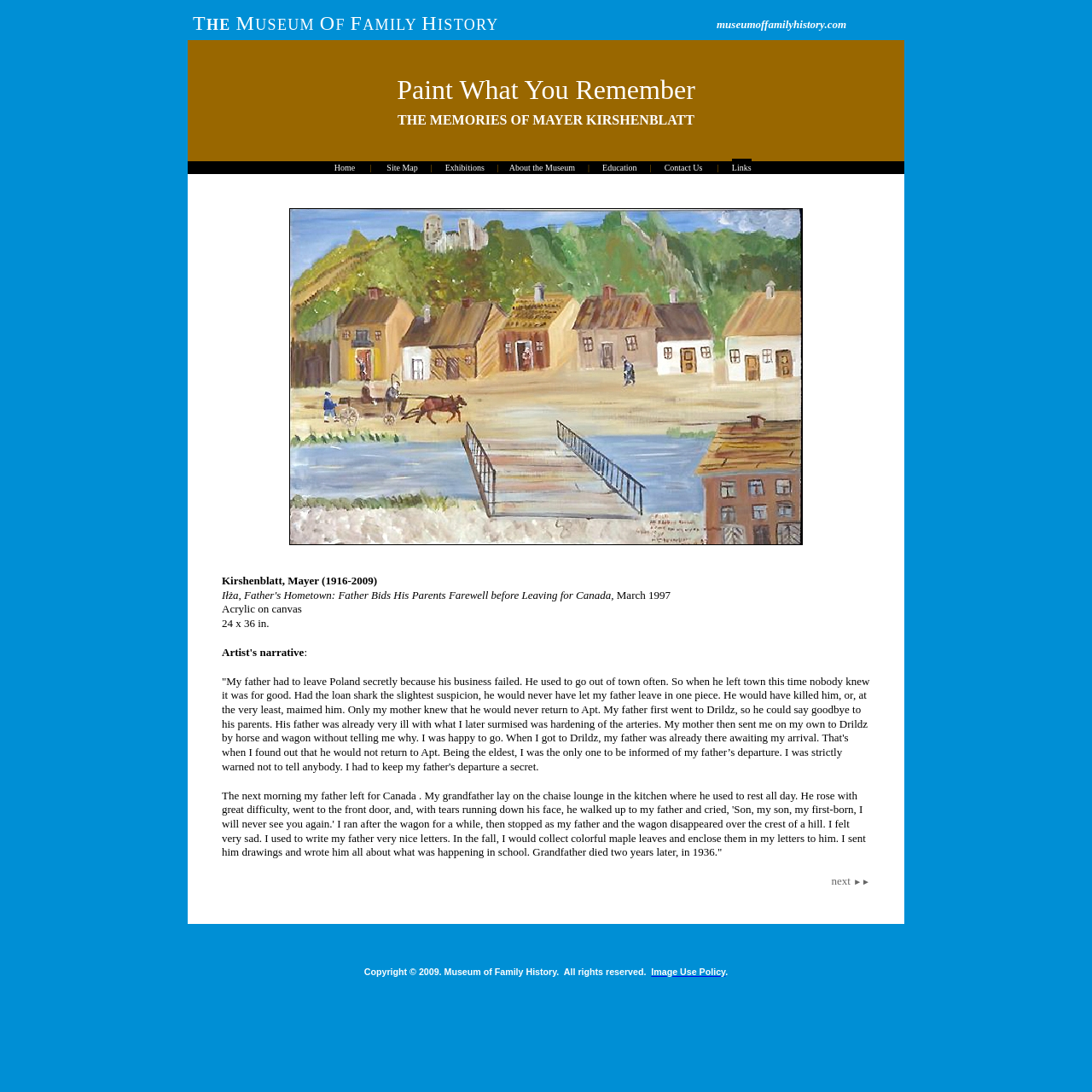From the webpage screenshot, predict the bounding box of the UI element that matches this description: "Exhibitions".

[0.408, 0.149, 0.444, 0.158]